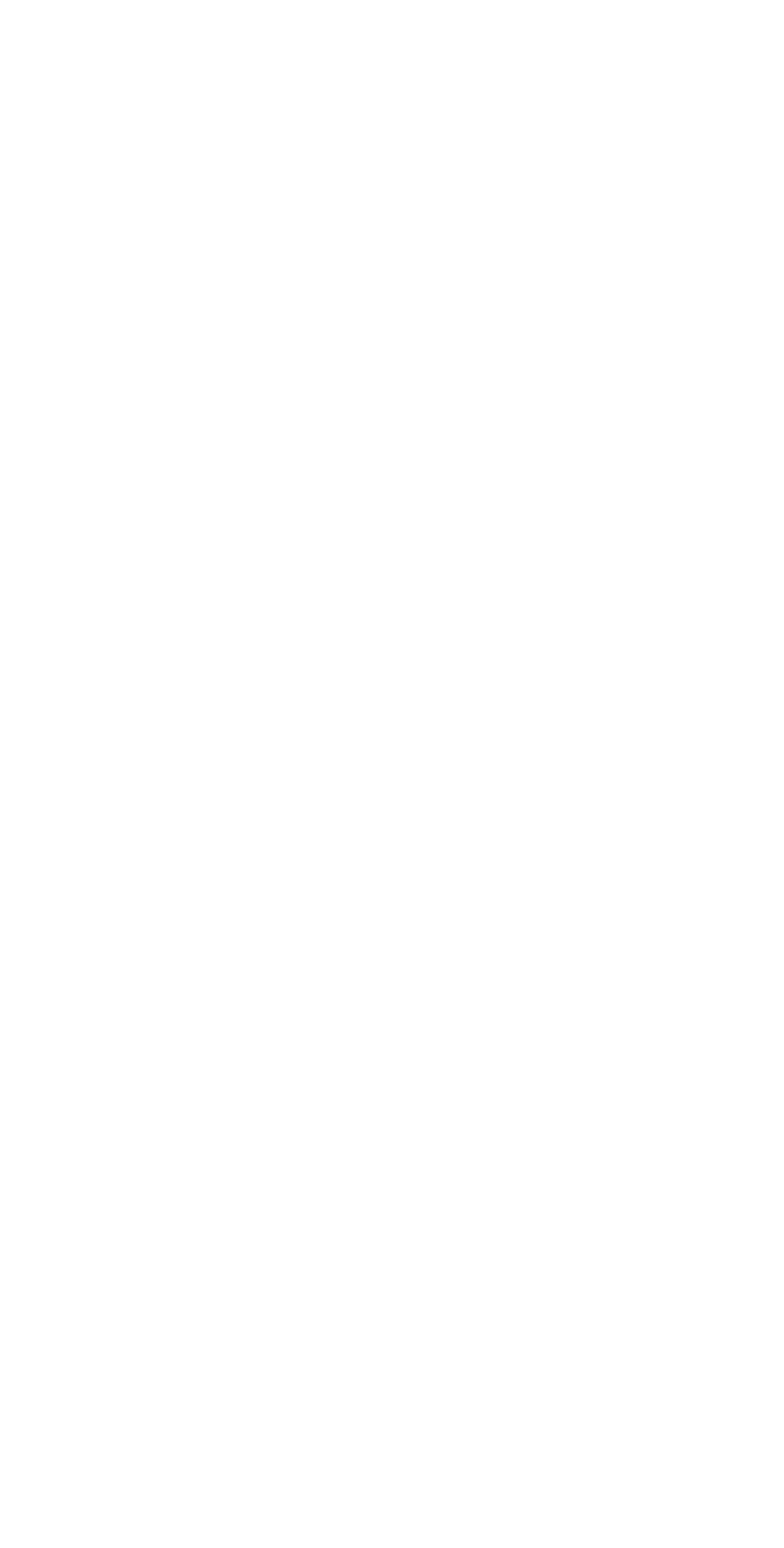What is the last link on the webpage?
Respond with a short answer, either a single word or a phrase, based on the image.

Careers